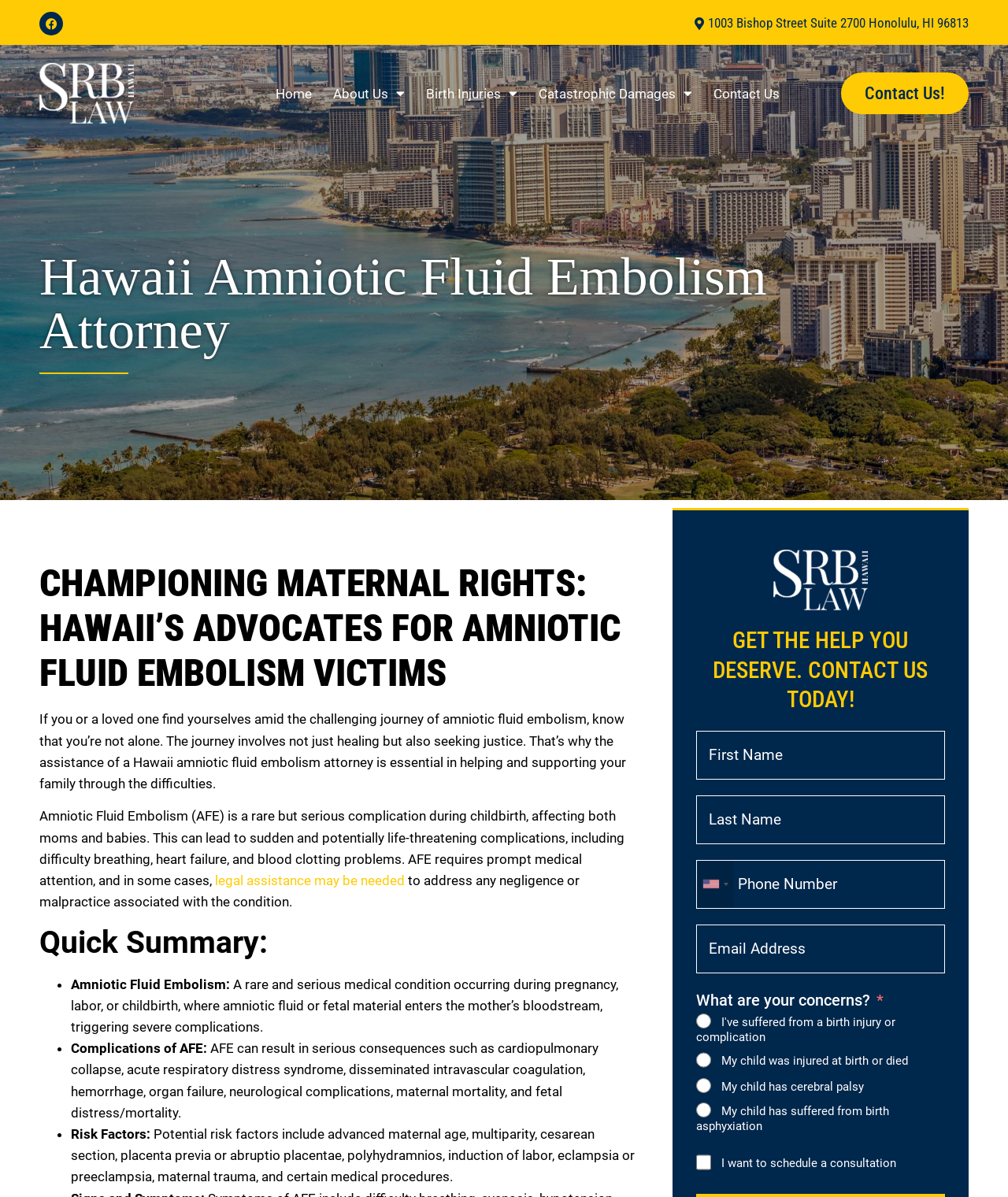What is the name of the law firm?
Please give a detailed and elaborate answer to the question.

The name of the law firm can be found in the top-left corner of the webpage, where it says 'SRB Hawaii Law' with an image of a logo next to it. This is also confirmed by the link 'SRB Hawaii Law' with an image of the logo.